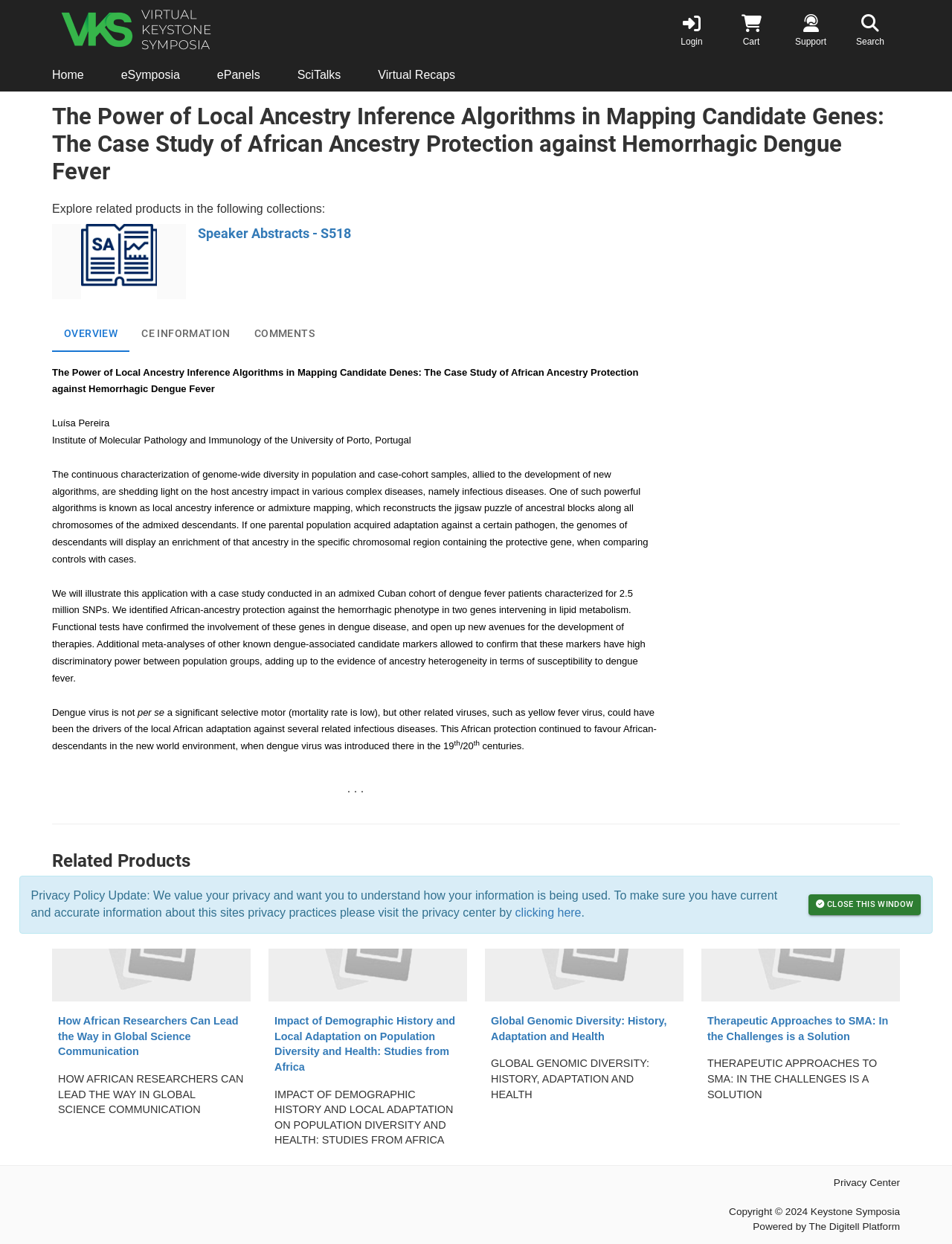What is the text of the first tab in the tablist?
Give a one-word or short-phrase answer derived from the screenshot.

OVERVIEW